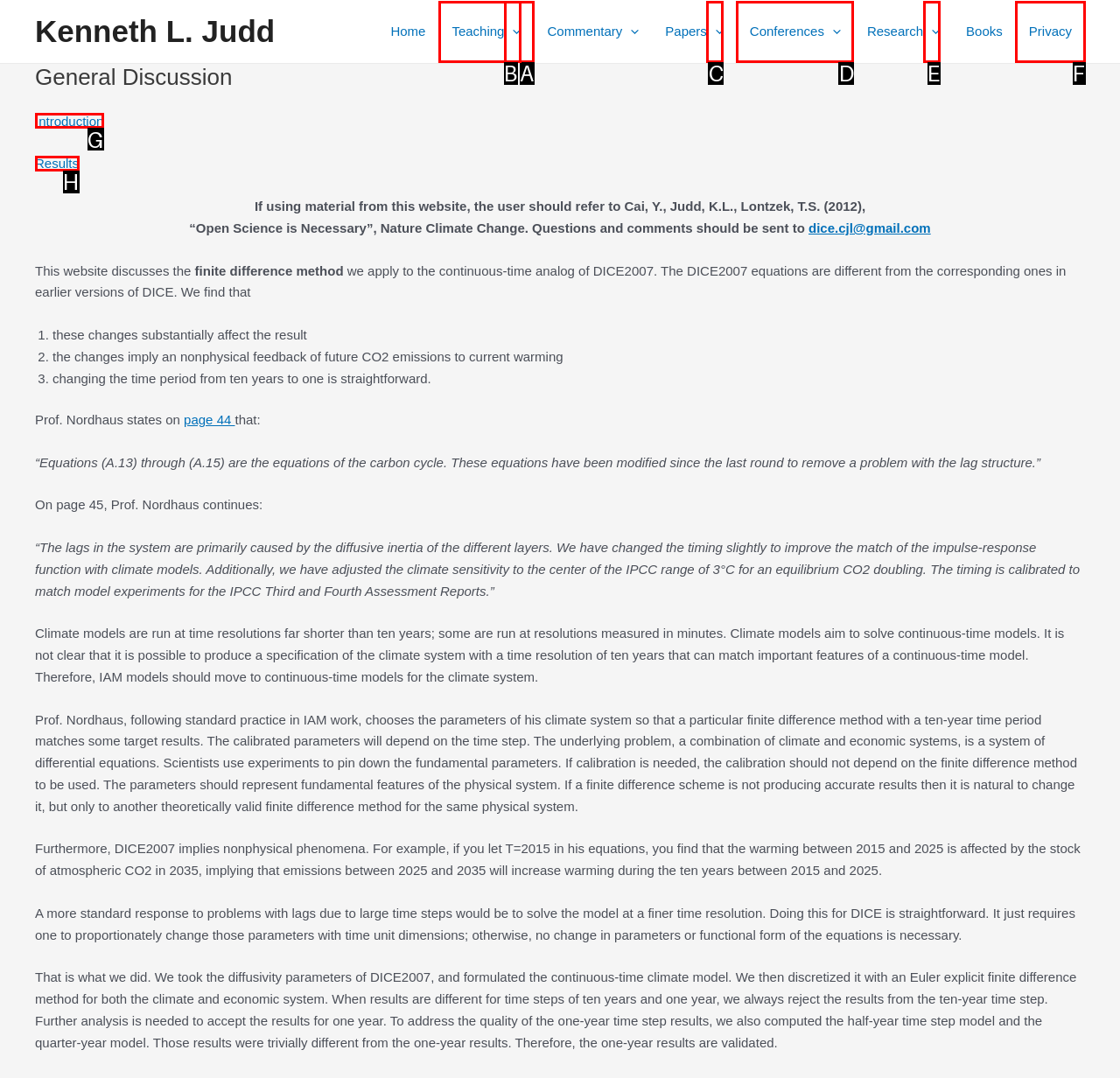Match the description: See All to one of the options shown. Reply with the letter of the best match.

None